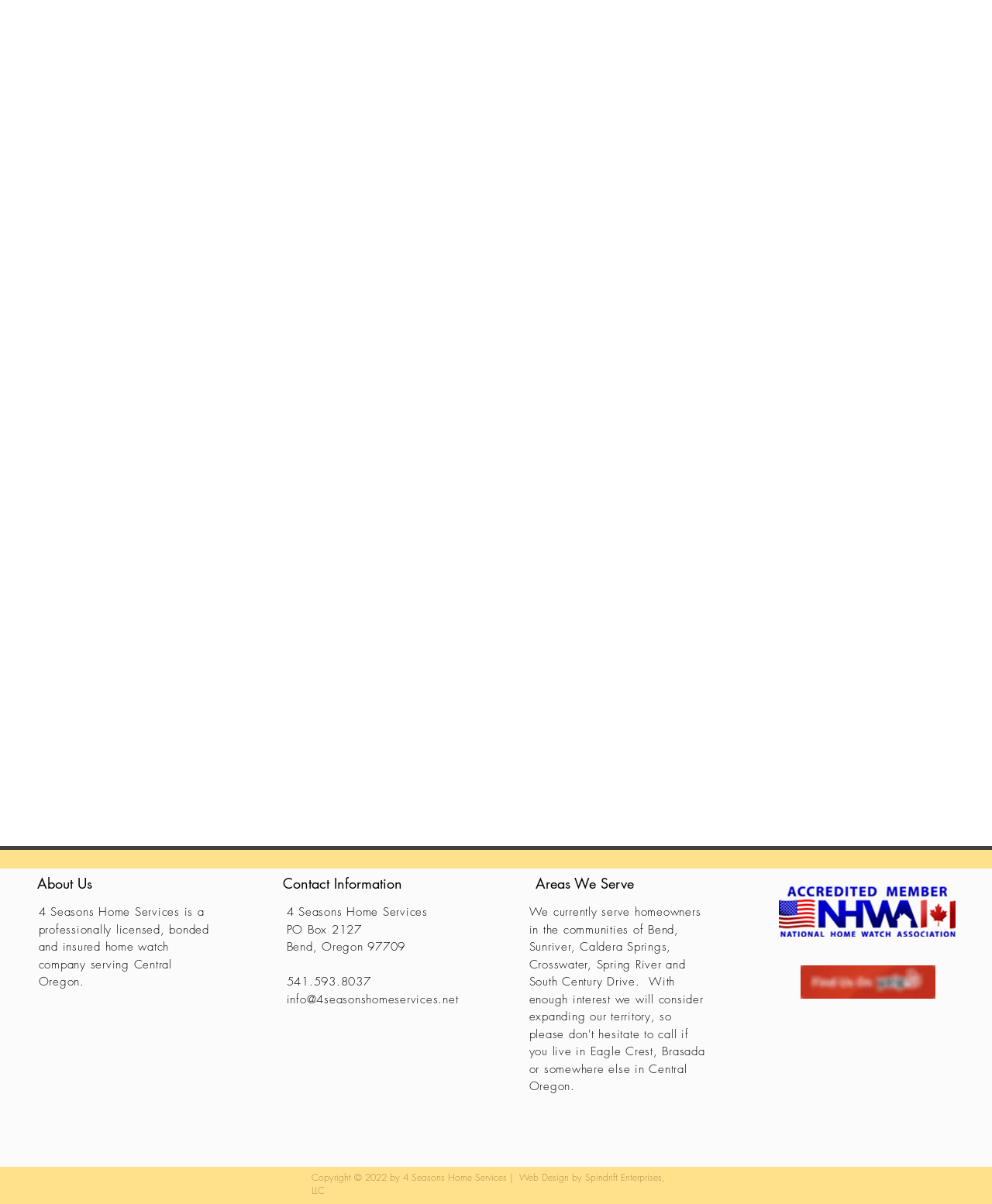Provide the bounding box coordinates of the HTML element this sentence describes: "info@4seasonshomeservices.net".

[0.289, 0.823, 0.462, 0.836]